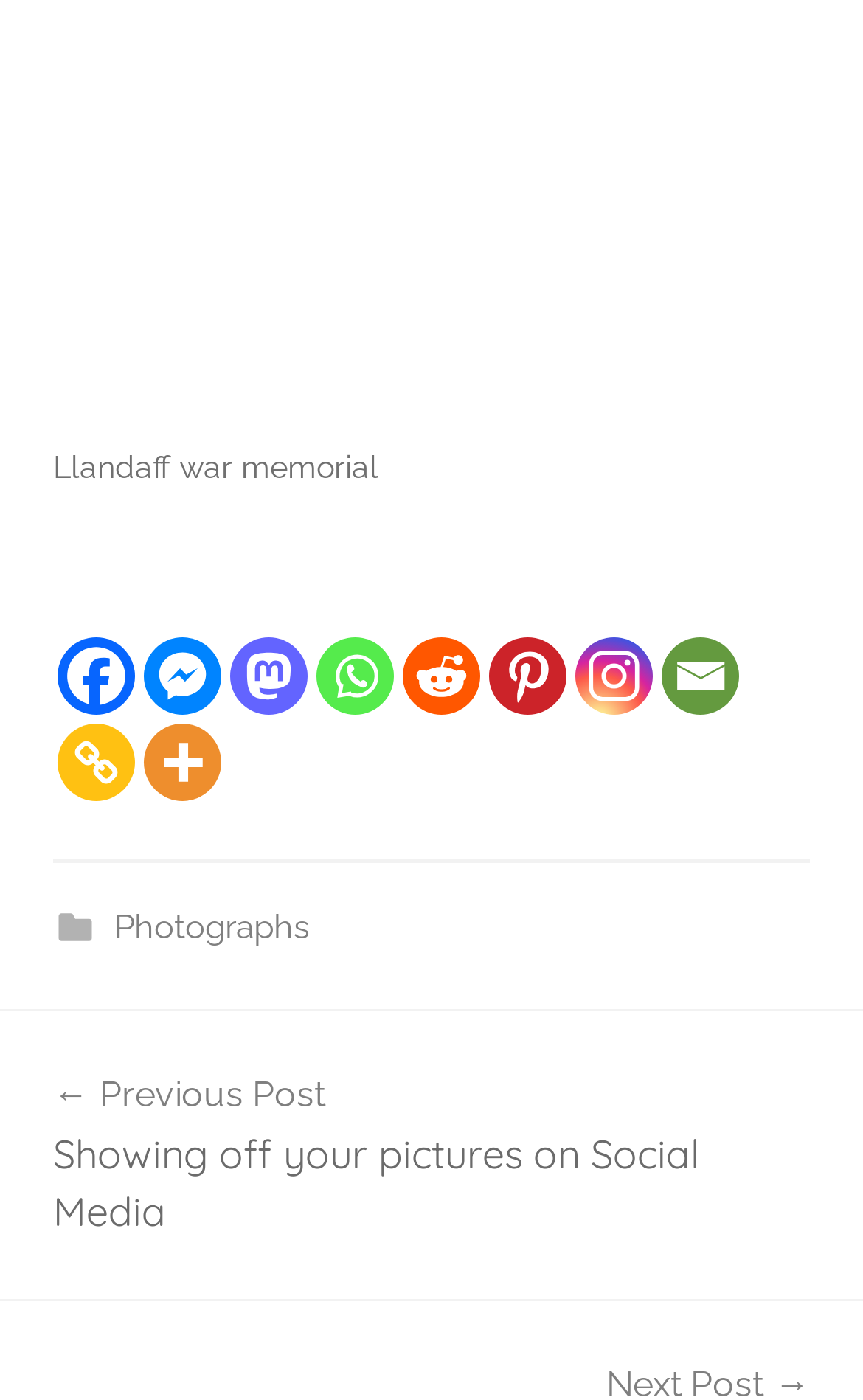Please specify the coordinates of the bounding box for the element that should be clicked to carry out this instruction: "Visit Pink Movie Movierulz website". The coordinates must be four float numbers between 0 and 1, formatted as [left, top, right, bottom].

None